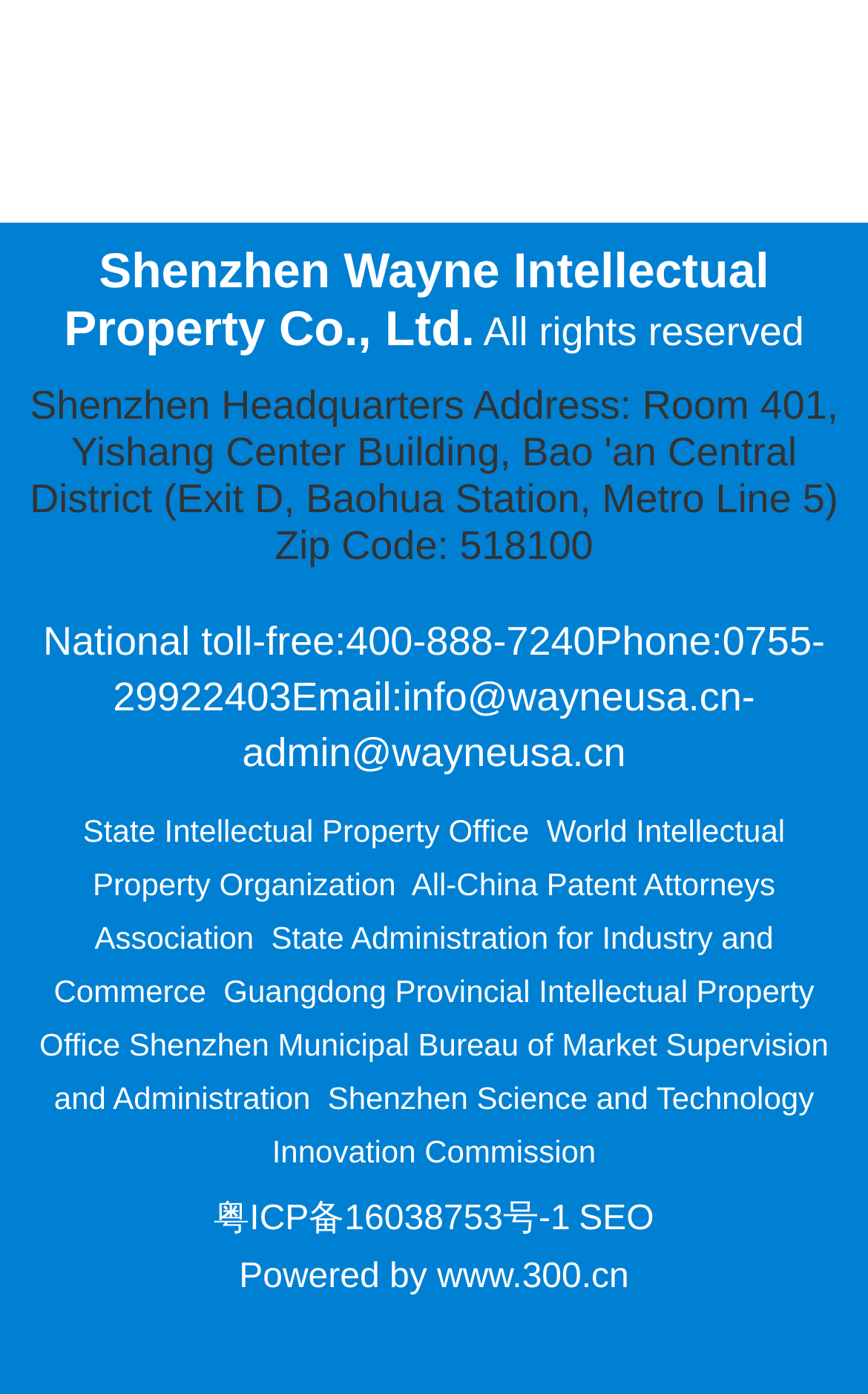Please give a one-word or short phrase response to the following question: 
What is the company name mentioned on the webpage?

Shenzhen Wayne Intellectual Property Co., Ltd.